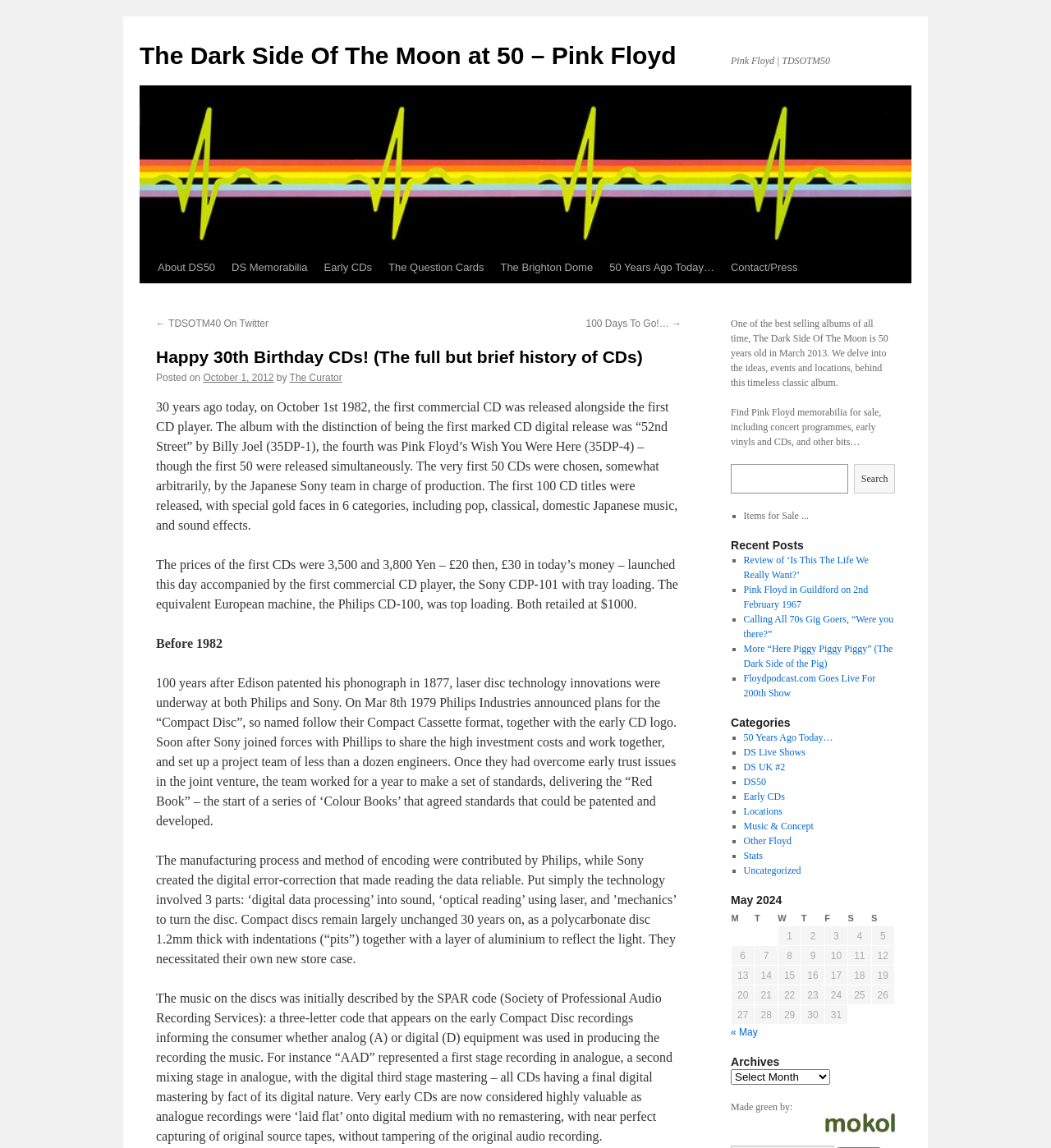What is the name of the project team that worked on the CD technology?
Please answer the question with a detailed and comprehensive explanation.

The project team that worked on the CD technology is not explicitly mentioned, but the 'Red Book' is mentioned as the start of a series of 'Colour Books' that agreed standards that could be patented and developed, as mentioned in the paragraph that starts with 'Once they had overcome early trust issues in the joint venture, the team worked for a year to make a set of standards, delivering the “Red Book” – the start of a series of ‘Colour Books’ that agreed standards that could be patented and developed.'